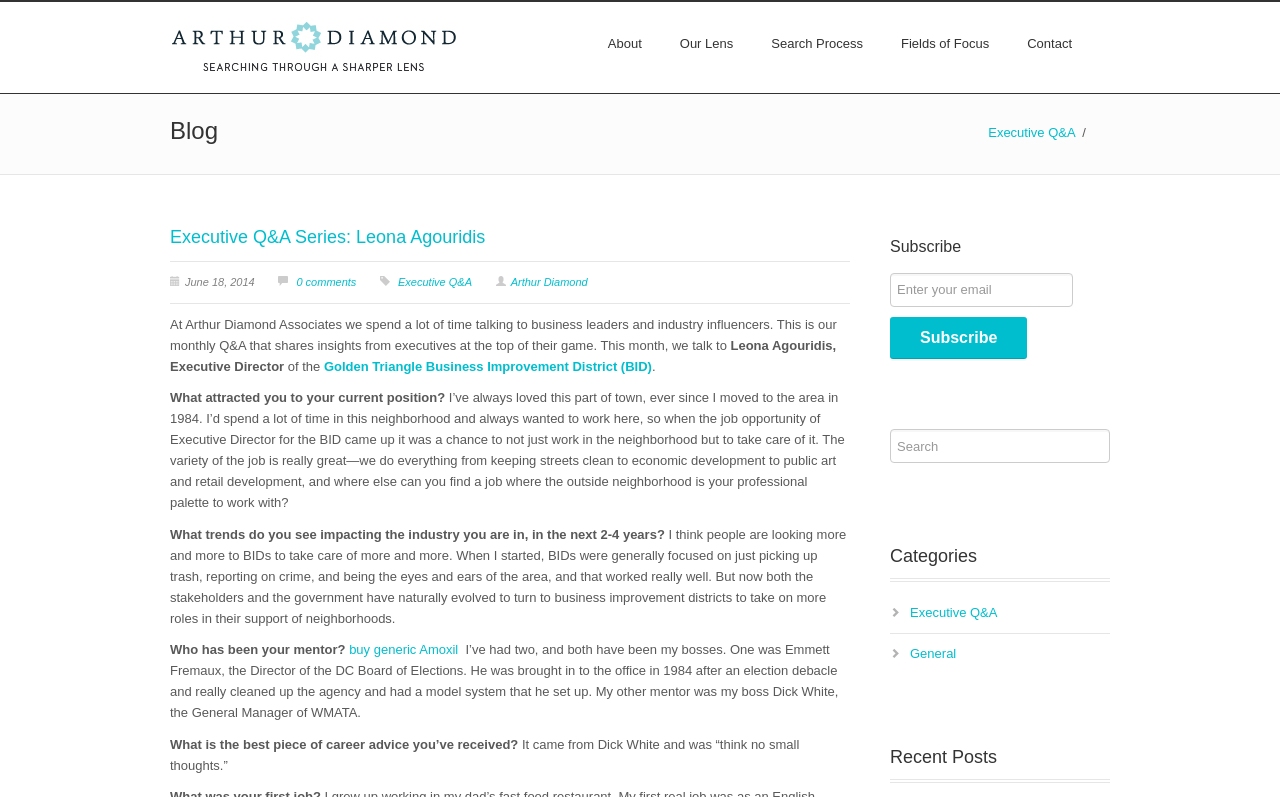Determine the bounding box coordinates for the UI element with the following description: "name="s" placeholder="Search"". The coordinates should be four float numbers between 0 and 1, represented as [left, top, right, bottom].

[0.695, 0.538, 0.867, 0.581]